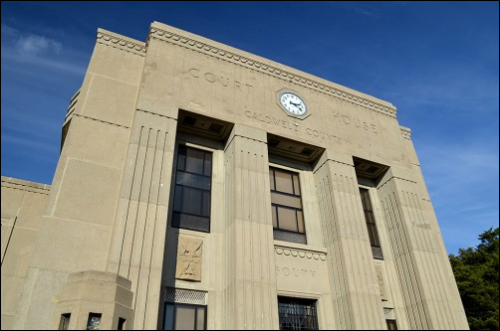Describe every detail you can see in the image.

The image captures the striking Caldwell County Courthouse, showcasing its notable Art Deco architectural features. The building's facade is characterized by clean lines and geometric patterns, enhanced by the prominent clock centered above the entrance. The lettering spelling "COURT HOUSE" and "CALDWELL COUNTY" is elegantly integrated into the design, adding to the structure’s historical significance. Bathed in natural light against a clear blue sky, the courthouse stands as a monument to local heritage, reflecting both the aesthetic trends of its era and the enduring legacy of civic architecture. This photograph was taken on October 28, 2013, during a visit to the courthouse by curator Jessica, who shared an appreciation for its artistic elements.